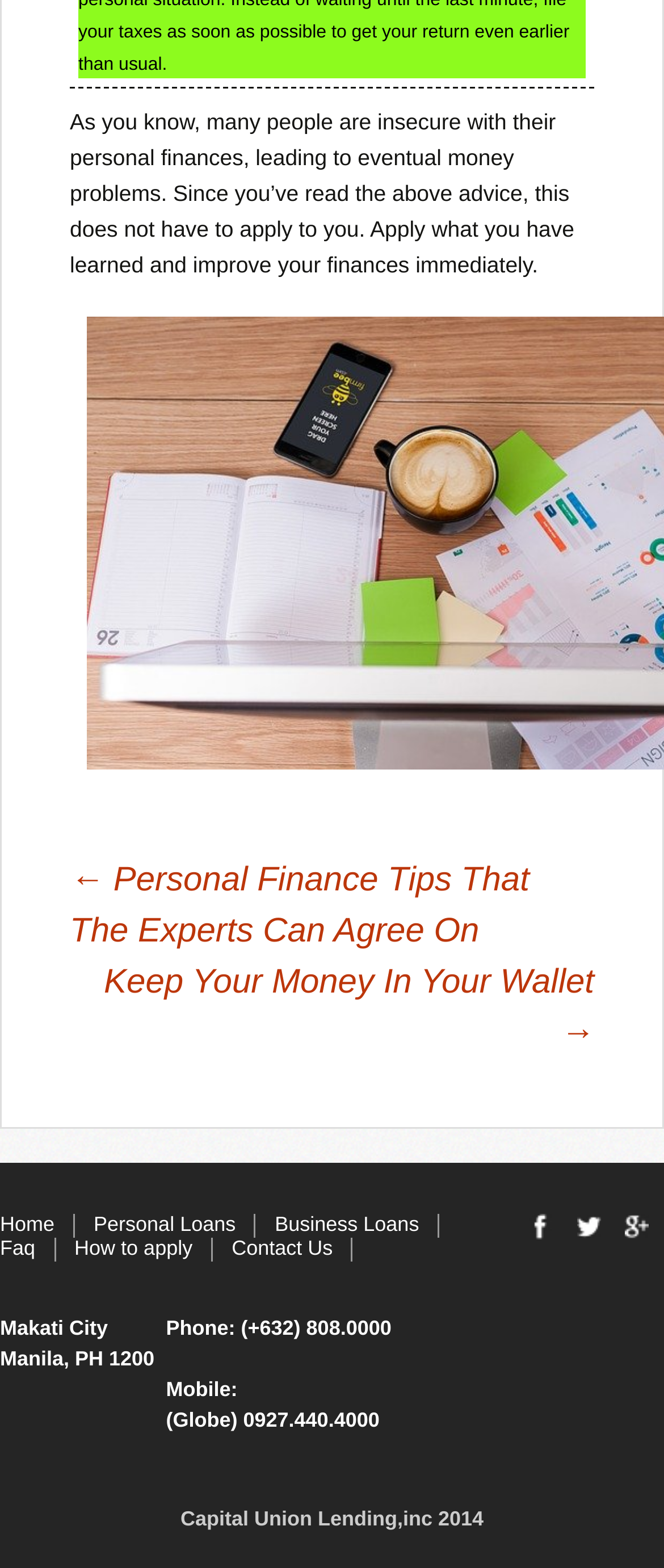Identify the bounding box coordinates for the UI element described as follows: Contact Us. Use the format (top-left x, top-left y, bottom-right x, bottom-right y) and ensure all values are floating point numbers between 0 and 1.

[0.349, 0.788, 0.501, 0.803]